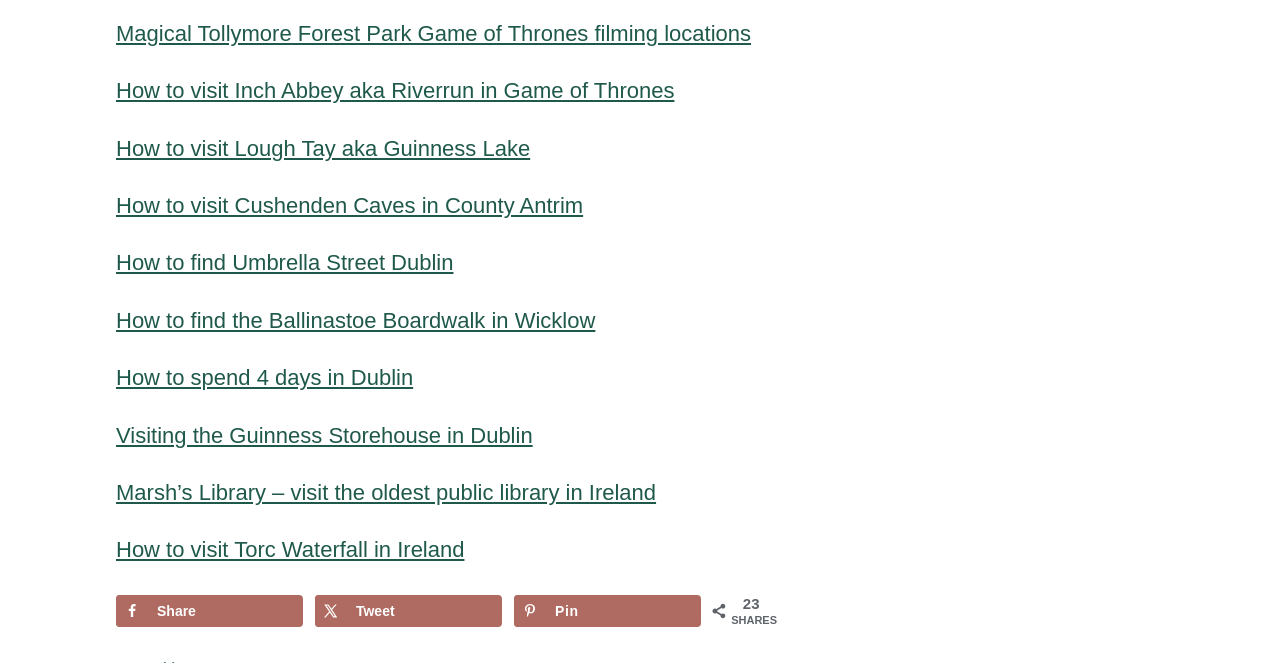Find the bounding box coordinates of the area to click in order to follow the instruction: "View Torc Waterfall in Ireland".

[0.091, 0.811, 0.363, 0.848]